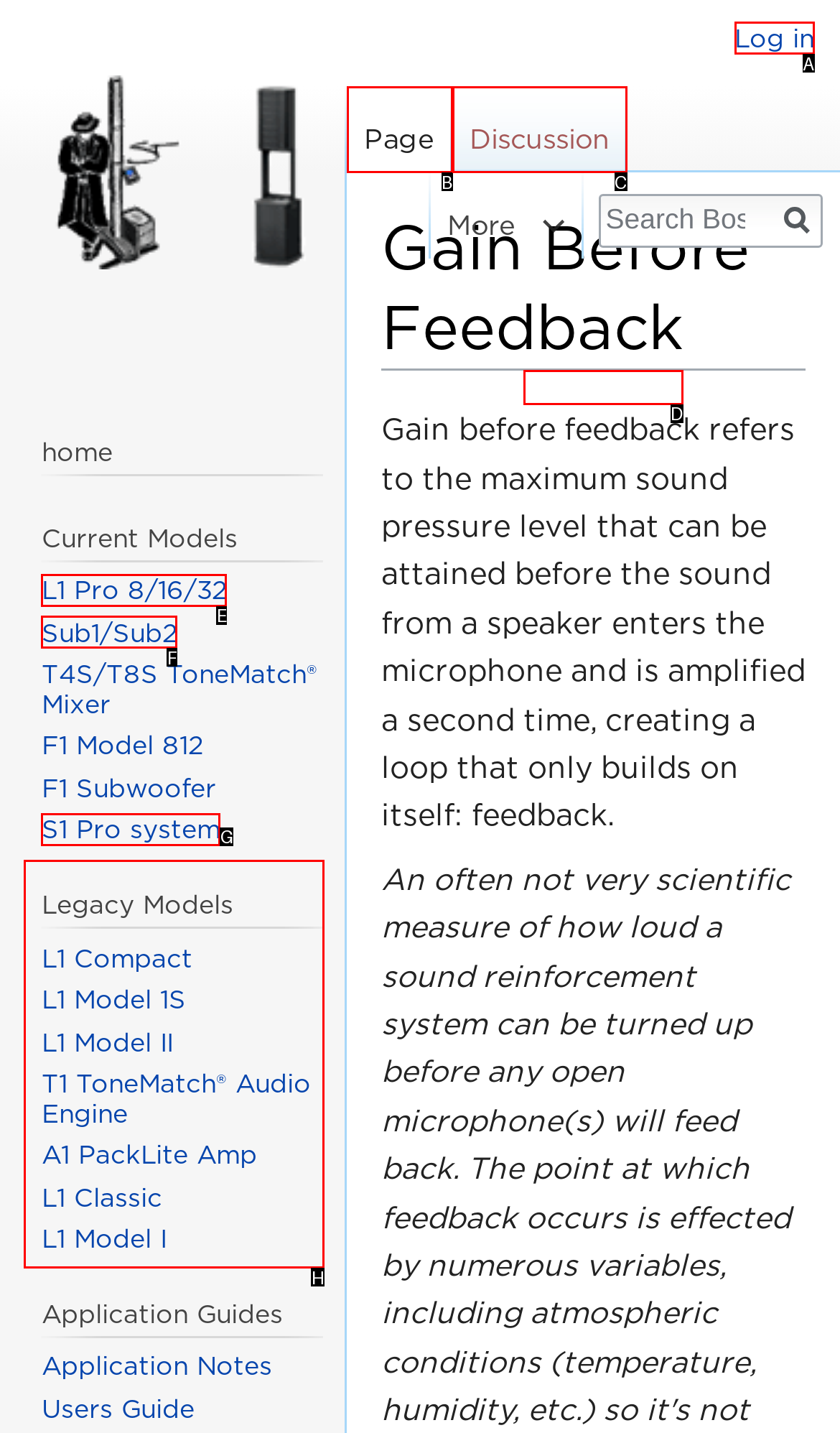Select the appropriate bounding box to fulfill the task: Go to Legacy Models Respond with the corresponding letter from the choices provided.

H